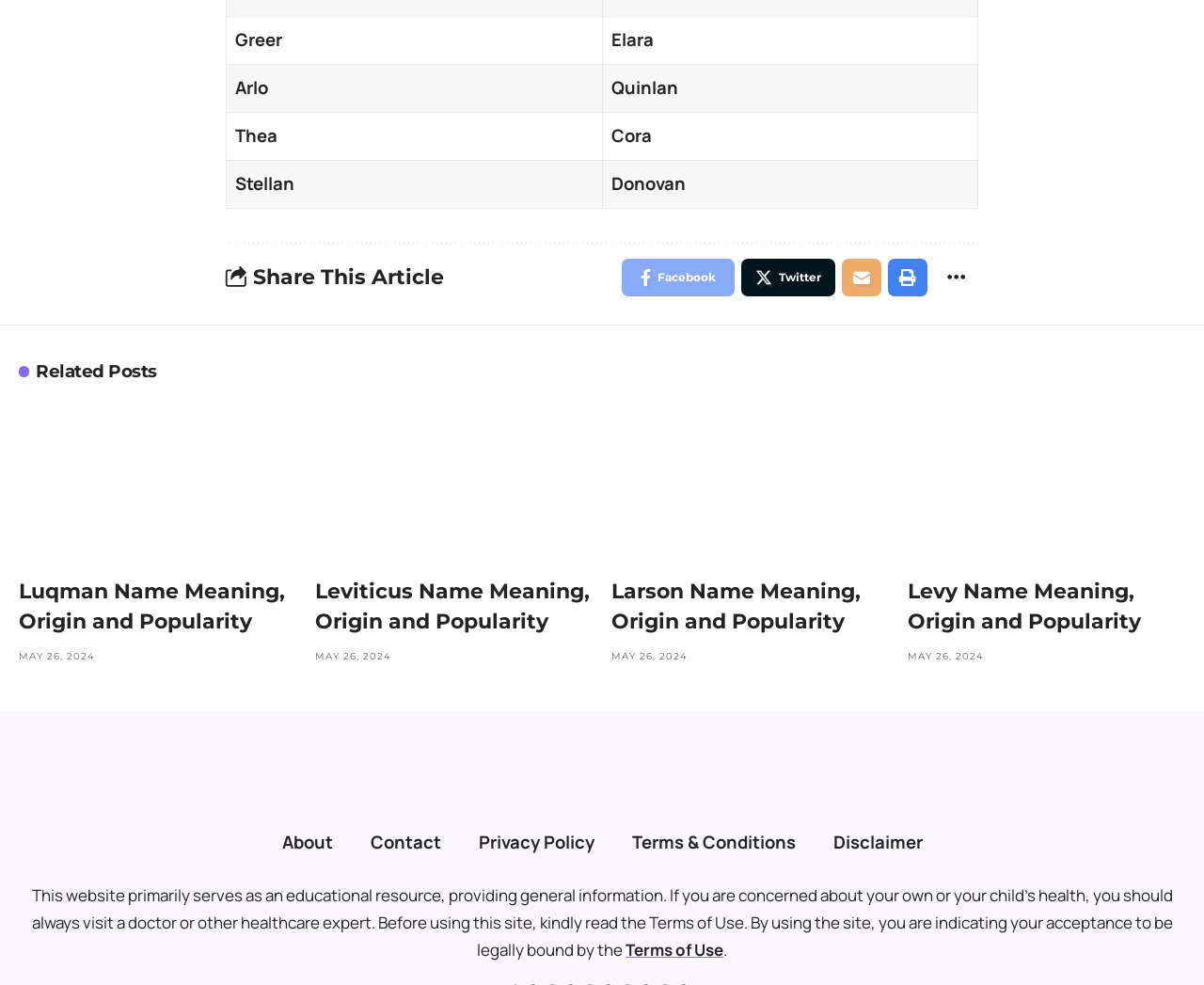What is the purpose of the website?
Answer the question in a detailed and comprehensive manner.

The website has a disclaimer that states 'This website primarily serves as an educational resource, providing general information.' This suggests that the purpose of the website is to provide educational information to users.